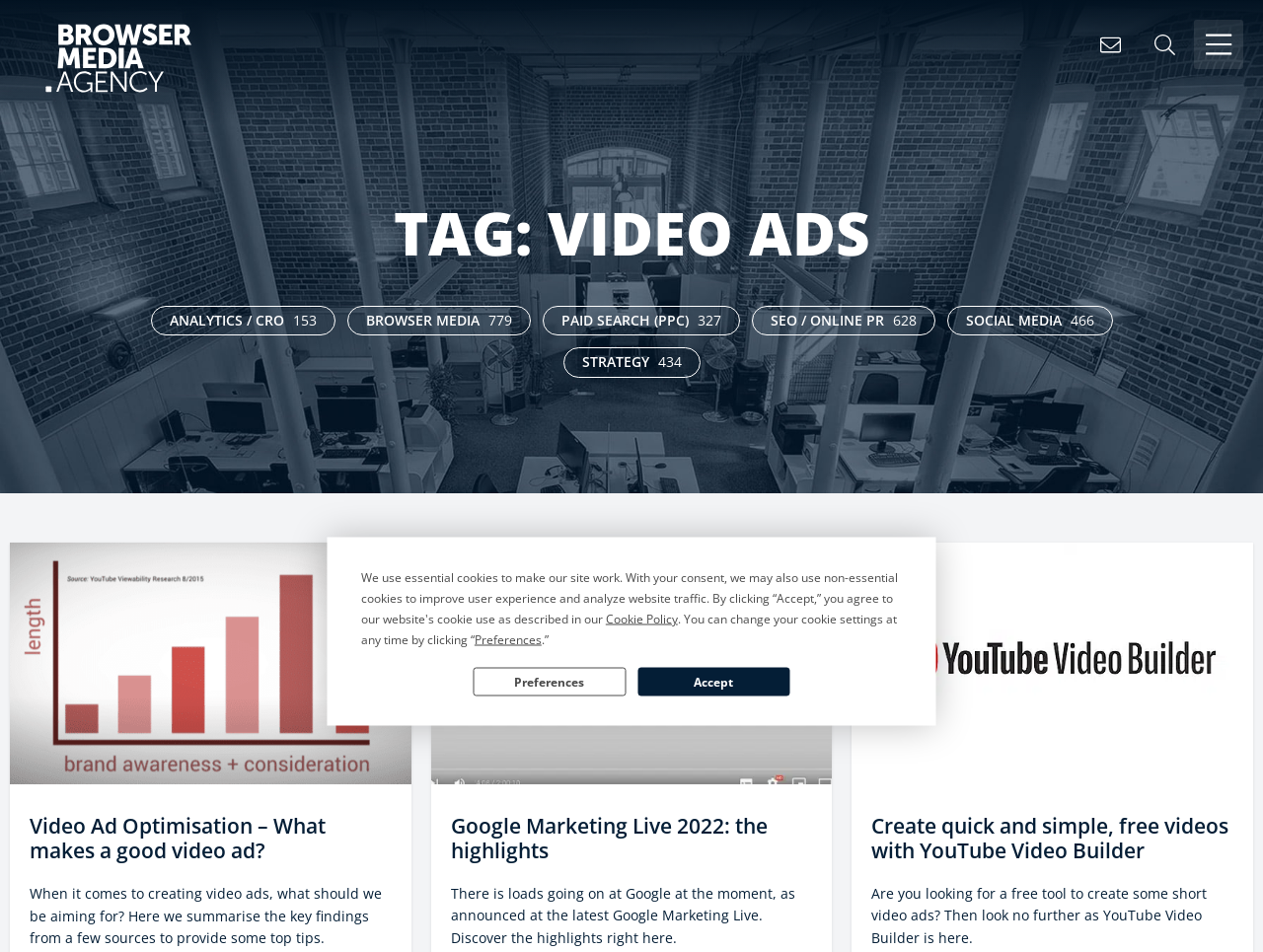How many categories are listed in the top navigation?
Using the image, elaborate on the answer with as much detail as possible.

The top navigation has six categories listed, which are ANALYTICS / CRO, BROWSER MEDIA, PAID SEARCH (PPC), SEO / ONLINE PR, SOCIAL MEDIA, and STRATEGY.